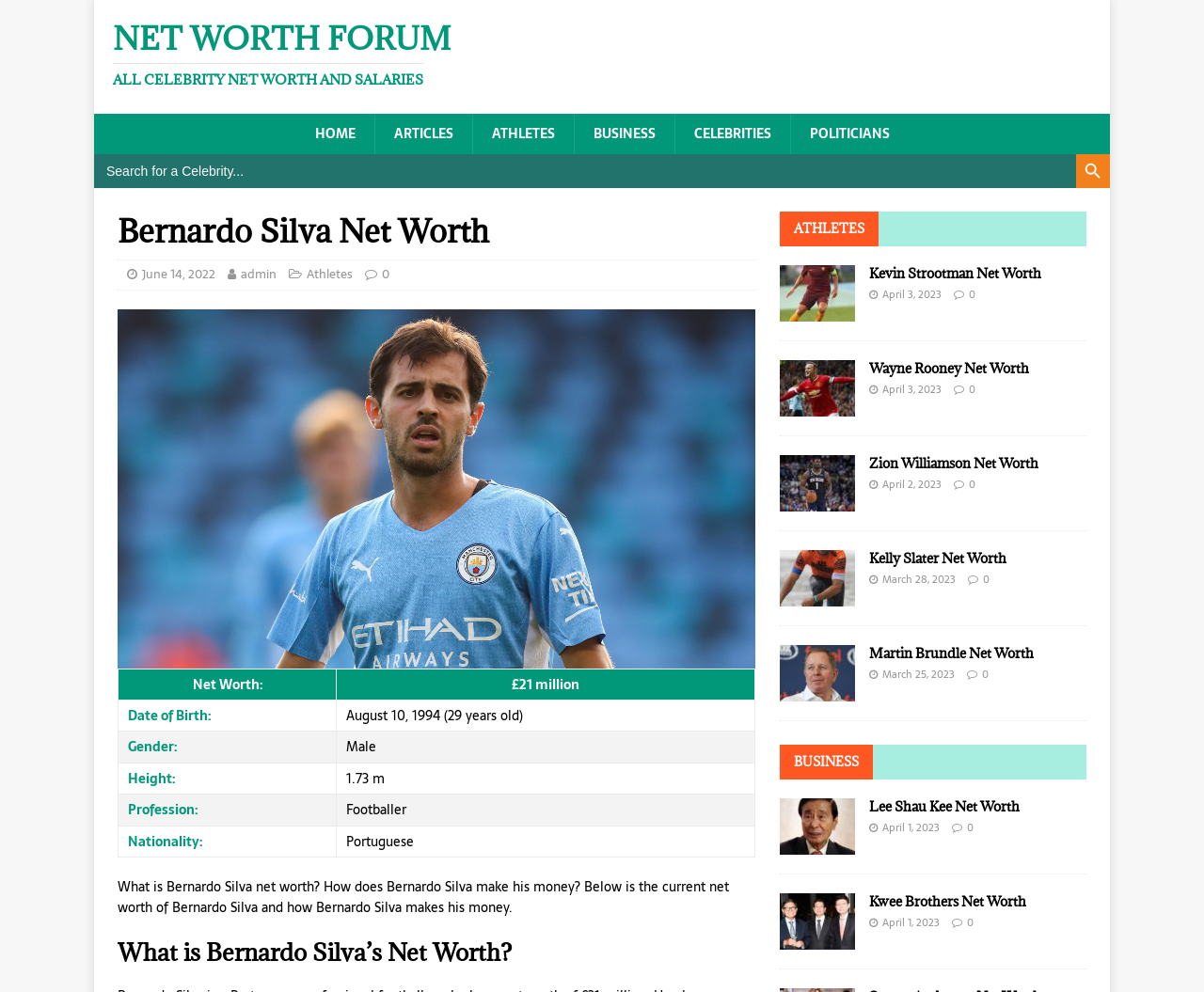What is the date of birth of Bernardo Silva?
Based on the screenshot, respond with a single word or phrase.

August 10, 1994